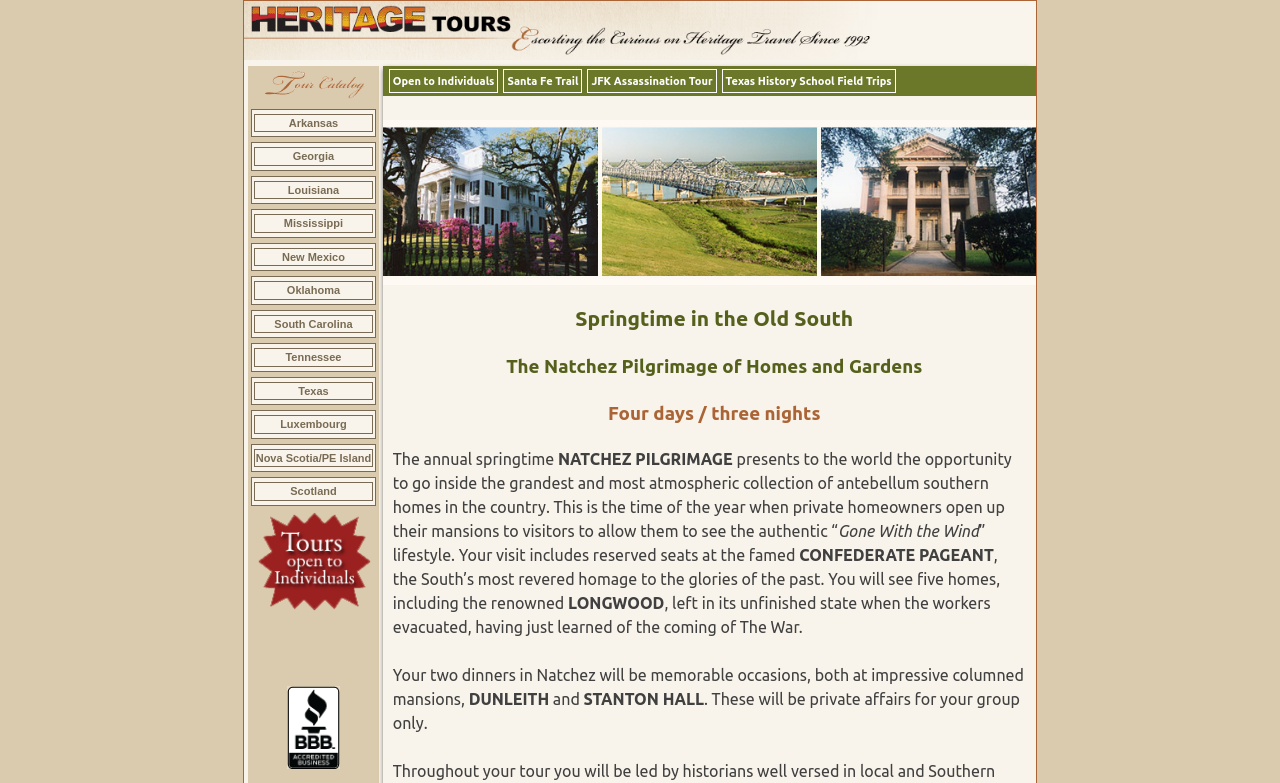Given the webpage screenshot, identify the bounding box of the UI element that matches this description: "College Bank Account Detail".

None